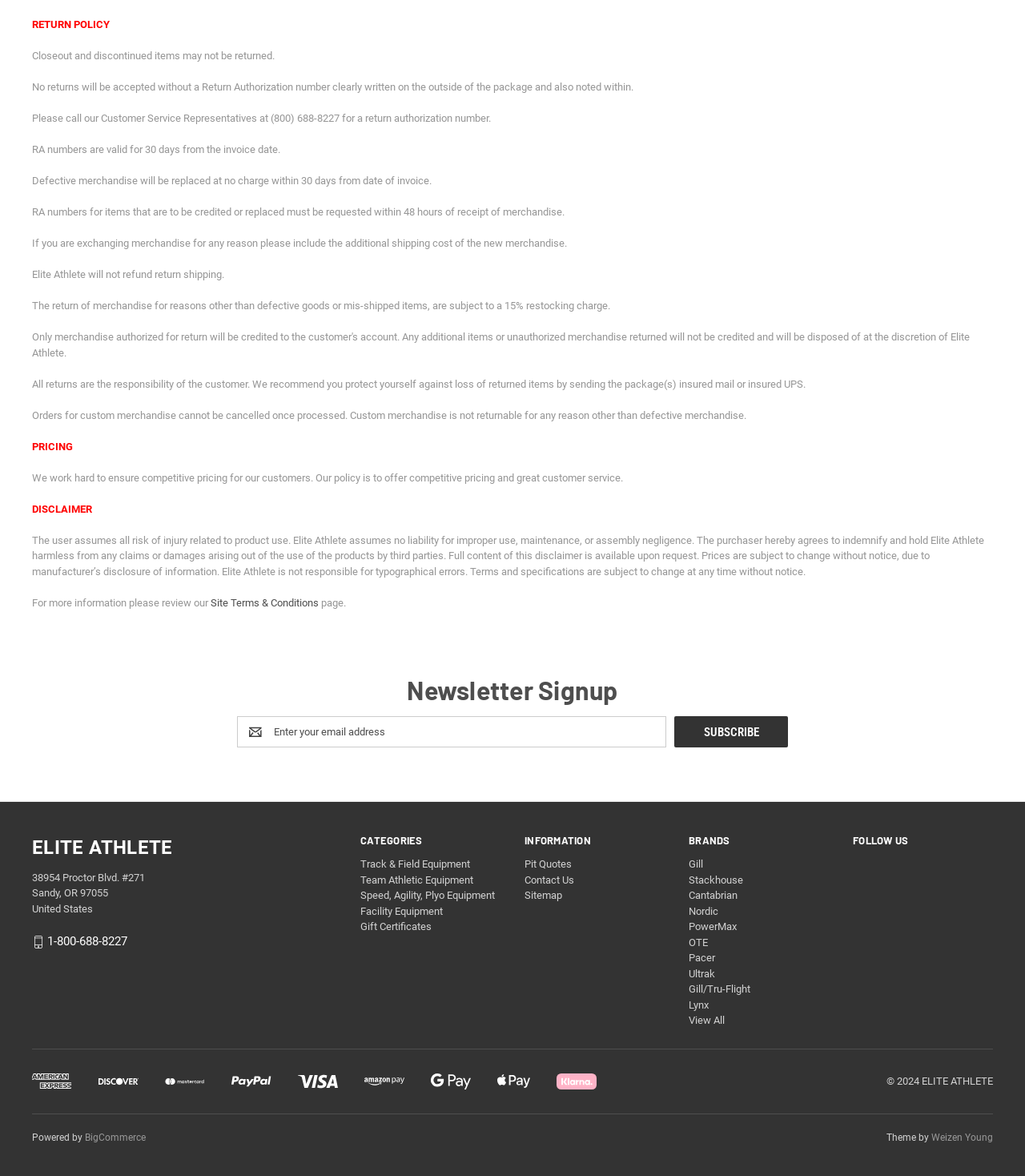What is the restocking charge for returns?
Please provide a comprehensive and detailed answer to the question.

The webpage states that returns for reasons other than defective goods or mis-shipped items are subject to a 15% restocking charge.